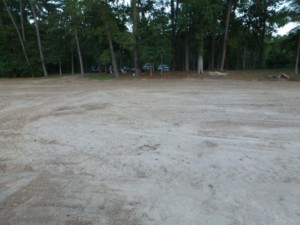Create an elaborate description of the image, covering every aspect.

The image showcases a cleared and leveled area of land, likely after the removal of sod and prior to further landscaping or construction. The ground appears smooth, with a light sandy texture, indicating that the site has been prepared for the next steps in a grading project. Surrounding the area are trees, providing a natural backdrop, while some parked vehicles are visible in the distance, suggesting that this is a site actively being developed or worked on. This image illustrates the effective results of professional grading services, showcasing the expertise of Elite Excavation & Grading in transforming outdoor spaces for residential or commercial use.